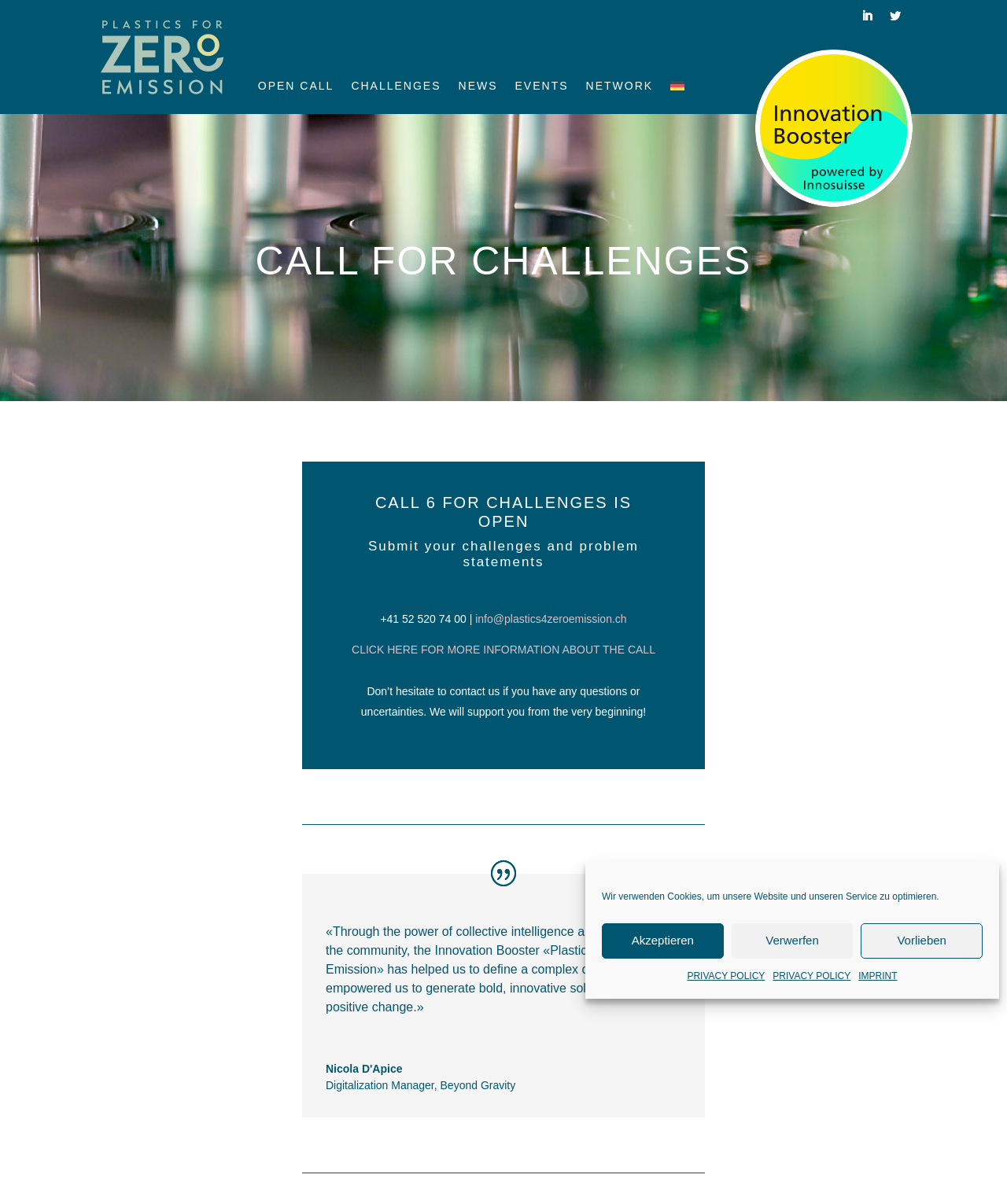Given the element description alt="German", identify the bounding box coordinates for the UI element on the webpage screenshot. The format should be (top-left x, top-left y, bottom-right x, bottom-right y), with values between 0 and 1.

[0.666, 0.017, 0.68, 0.078]